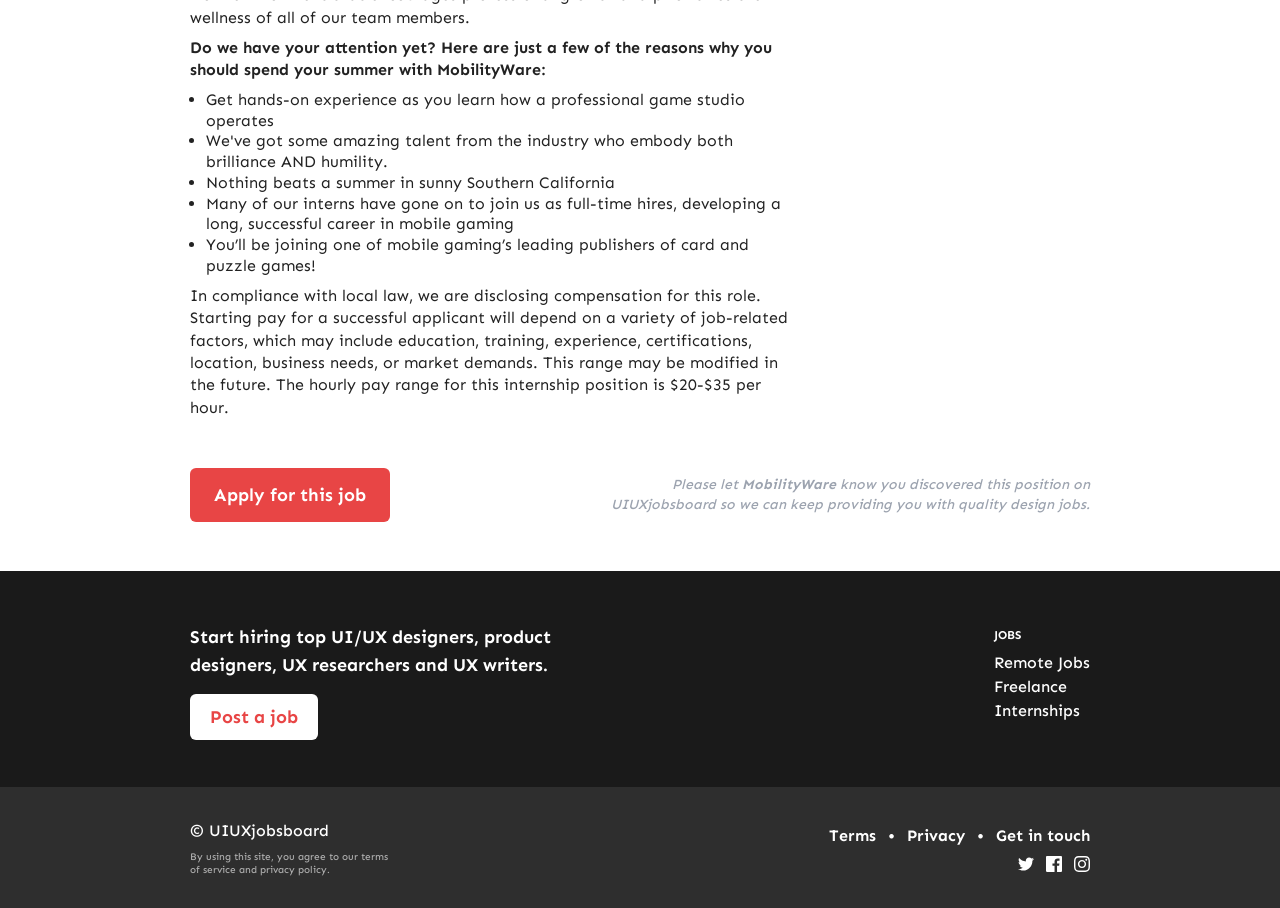Please determine the bounding box of the UI element that matches this description: Post a job. The coordinates should be given as (top-left x, top-left y, bottom-right x, bottom-right y), with all values between 0 and 1.

[0.148, 0.765, 0.248, 0.815]